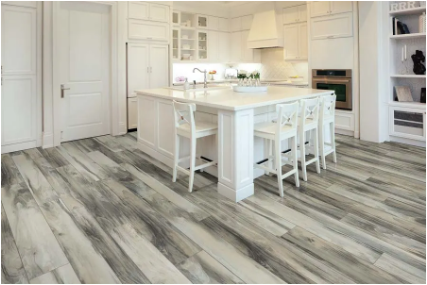Paint a vivid picture with your description of the image.

The image showcases a modern kitchen featuring a stylish island with white cabinetry and a spacious countertop. Surrounding the island are several white chairs, creating a welcoming atmosphere for dining or socializing. The flooring is a beautifully designed luxury vinyl that mimics the look of weathered wood, adding warmth and texture to the space. Light streams into the kitchen, reflecting off the cabinetry and enhancing the bright, airy feel of the room. This elegant design is indicative of contemporary trends in home interior aesthetics, particularly in upscale settings like those found in areas such as Laguna Niguel, CA.